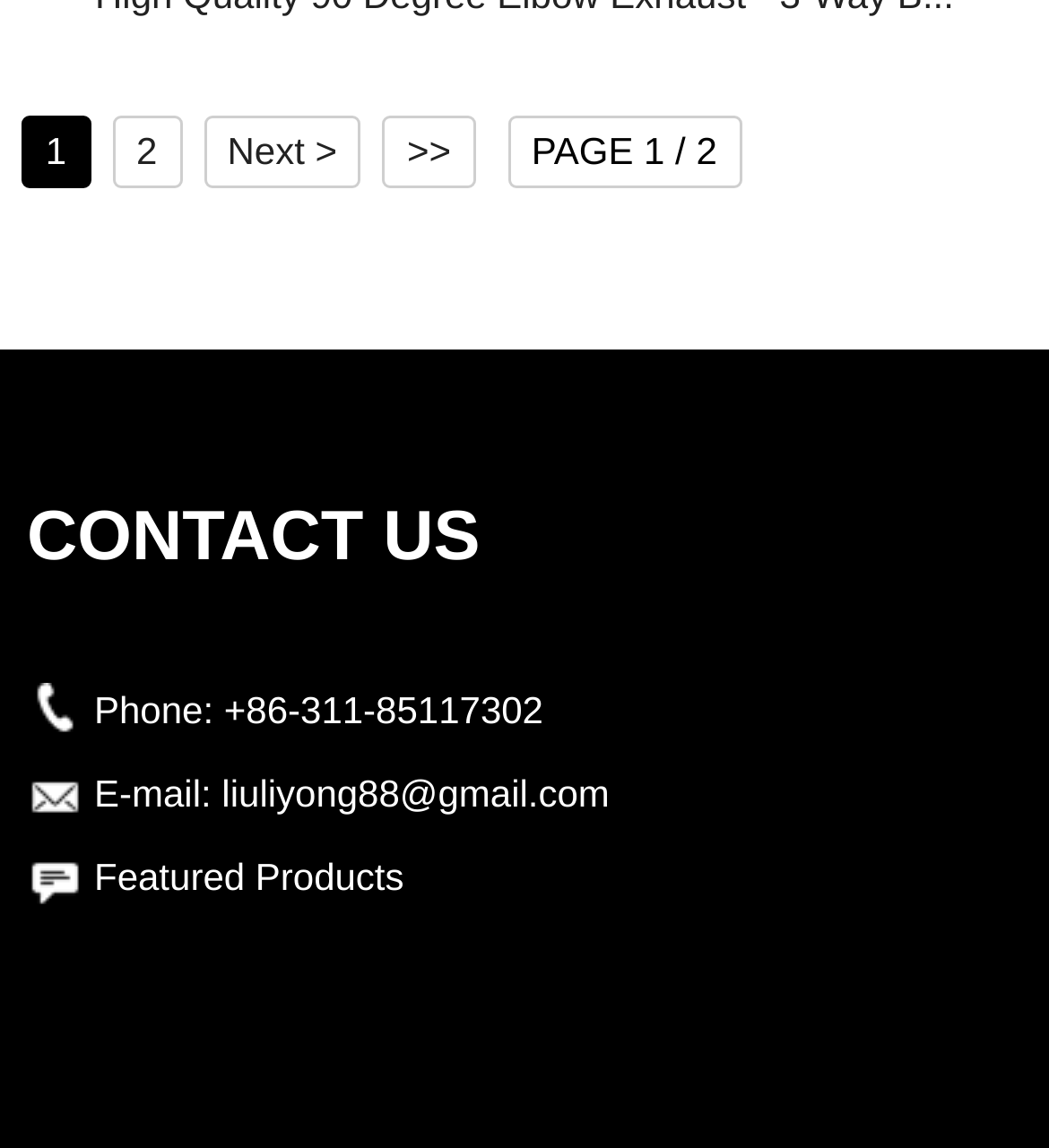What is the current page number?
Look at the screenshot and respond with one word or a short phrase.

1